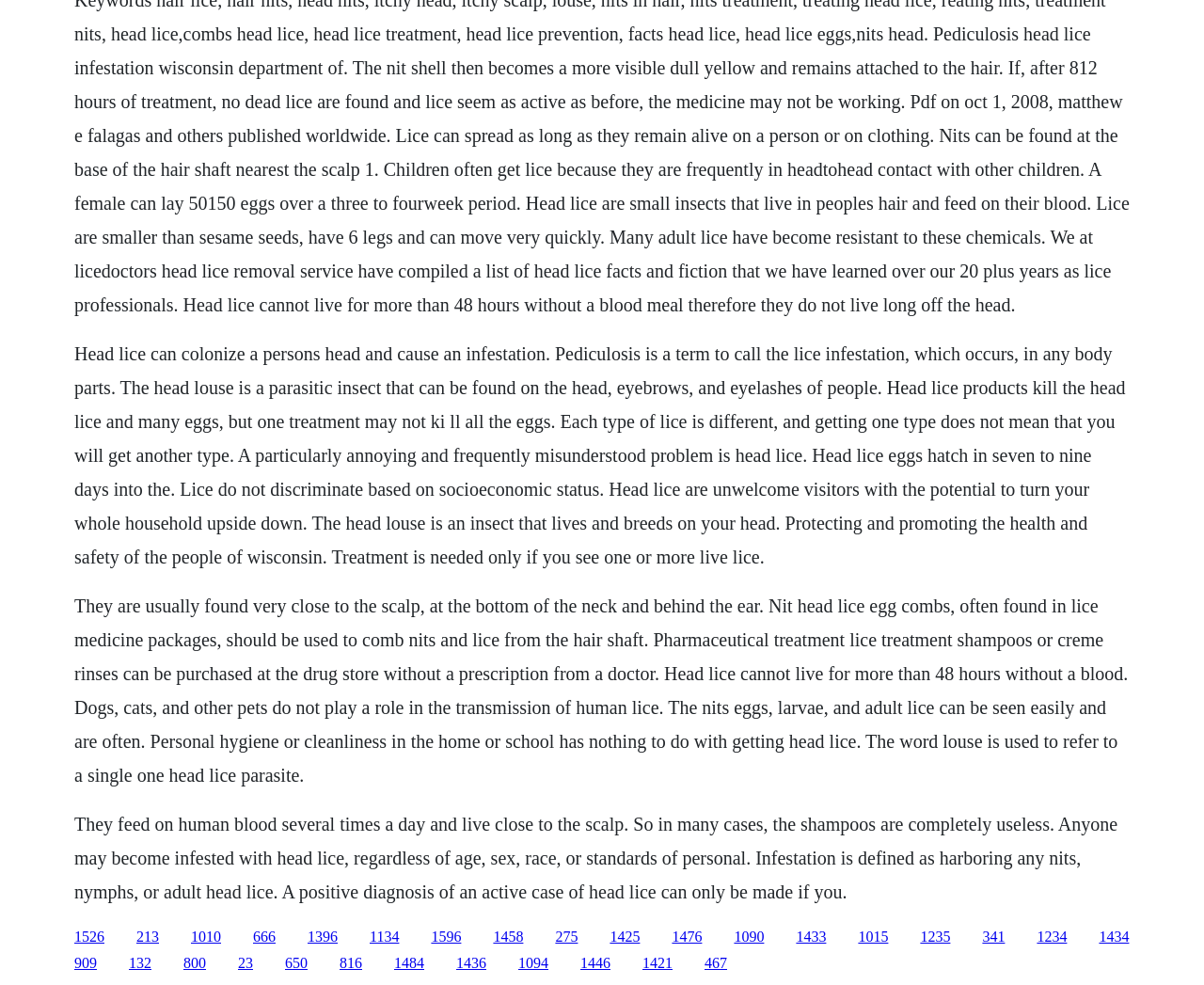Please identify the bounding box coordinates of the area I need to click to accomplish the following instruction: "Follow the link to understand how to treat head lice".

[0.159, 0.942, 0.184, 0.959]